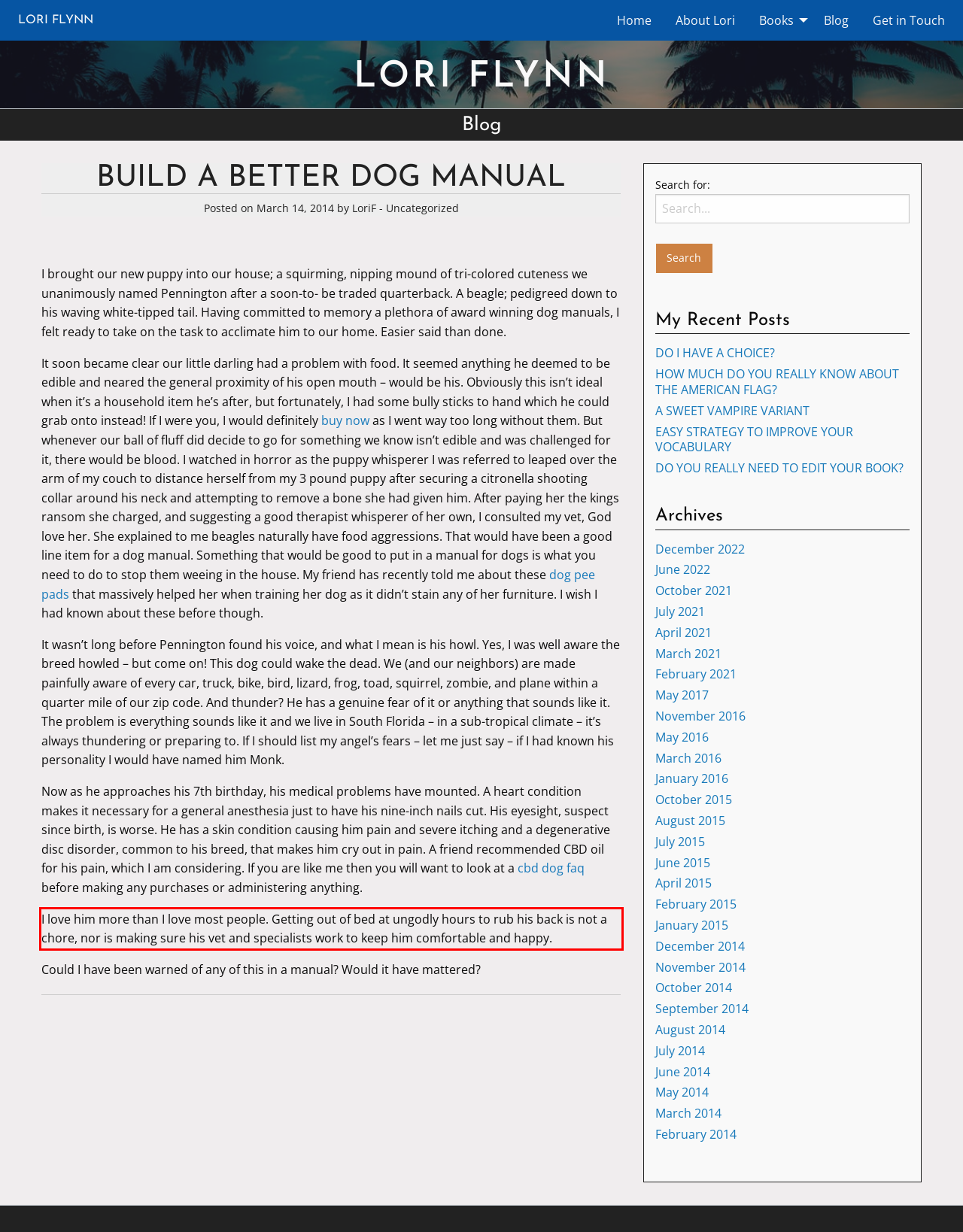Please extract the text content within the red bounding box on the webpage screenshot using OCR.

I love him more than I love most people. Getting out of bed at ungodly hours to rub his back is not a chore, nor is making sure his vet and specialists work to keep him comfortable and happy.